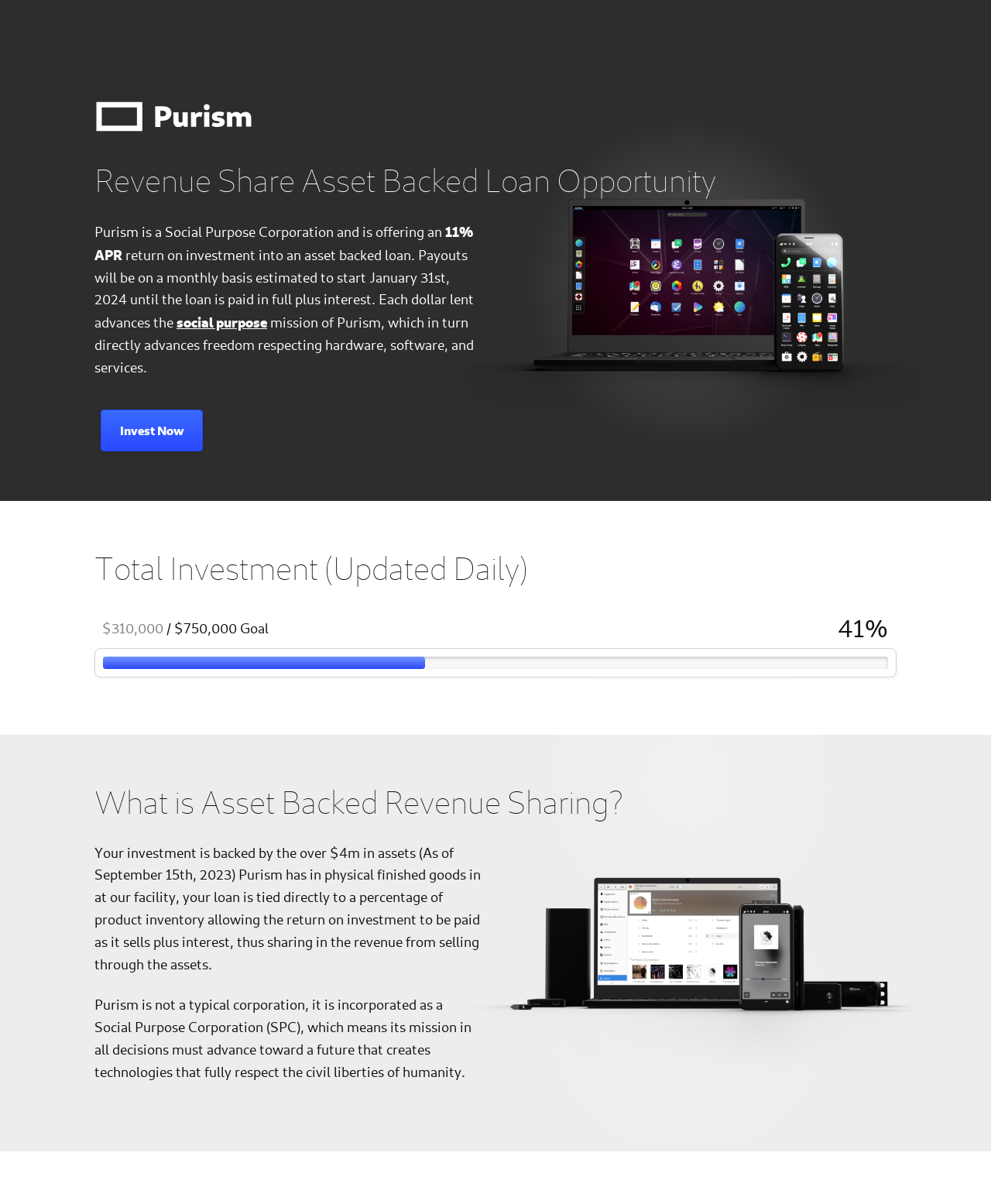Extract the heading text from the webpage.

Revenue Share Asset Backed Loan Opportunity